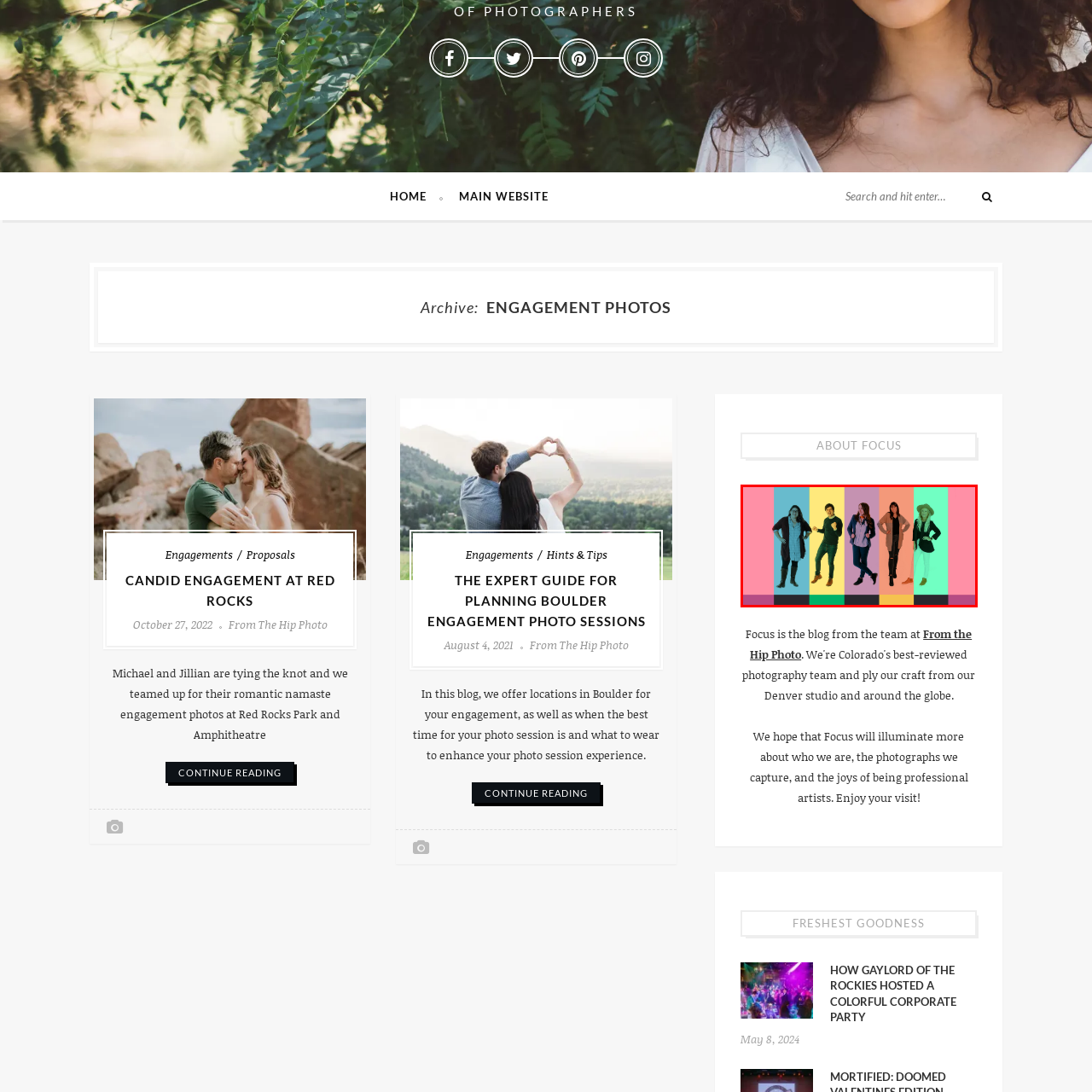What is the atmosphere created by the lively colors?
View the image encased in the red bounding box and respond with a detailed answer informed by the visual information.

According to the caption, the lively colors, including pink, blue, green, and yellow, create an energetic atmosphere, making the scene visually engaging and dynamic.